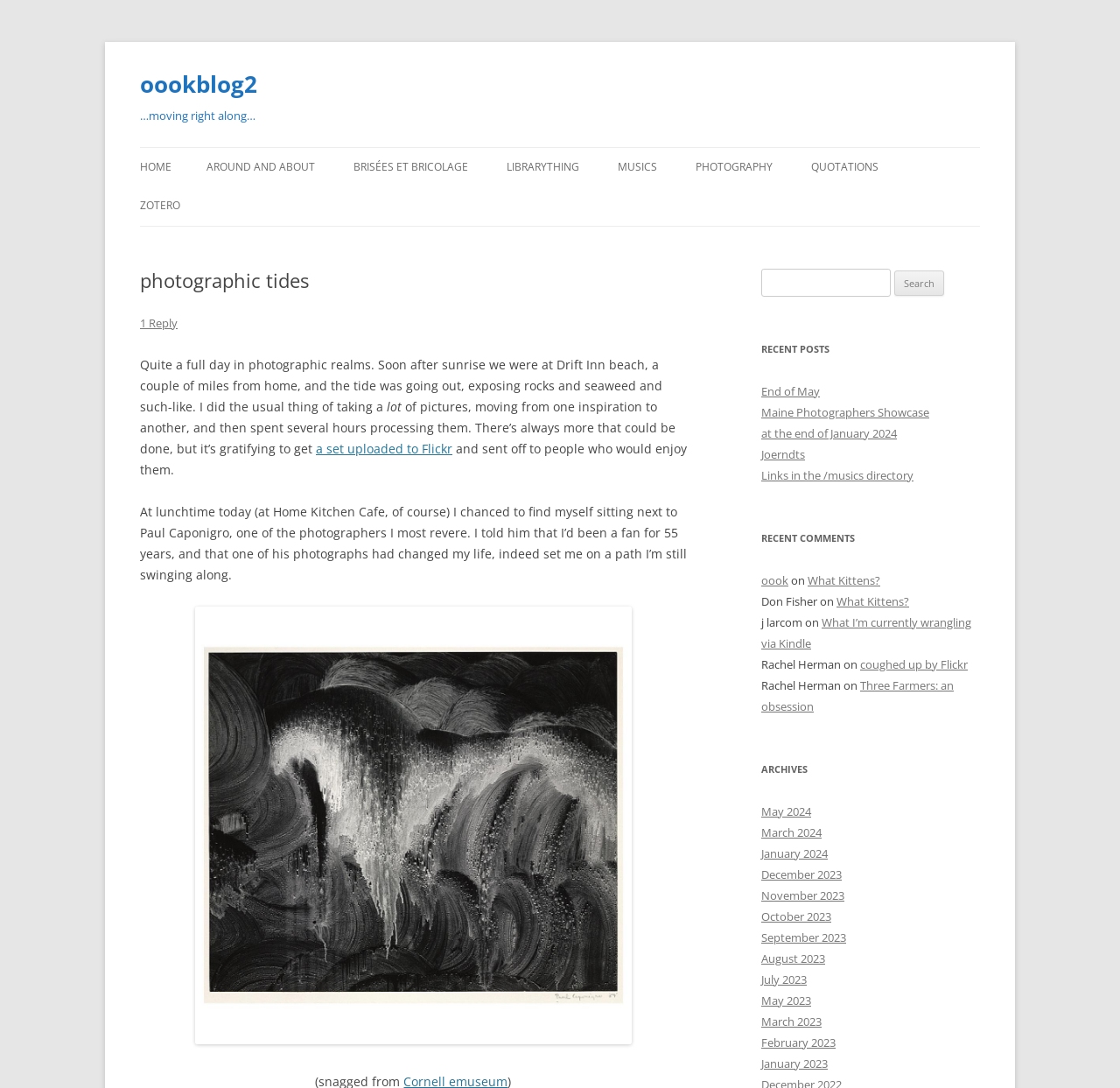Create a detailed summary of the webpage's content and design.

The webpage is a blog titled "photographic tides" with the subtitle "oookblog2". At the top, there is a heading "oookblog2" followed by a link with the same text. Below this, there is another heading "…moving right along…" and a link "Skip to content". 

To the left, there is a navigation menu with links to different sections of the blog, including "HOME", "AROUND AND ABOUT", "BRISÉES ET BRICOLAGE", "LIBRARYTHING", "MUSICS", "PHOTOGRAPHY", "QUOTATIONS", and "ZOTERO". 

The main content of the page is a blog post titled "photographic tides" with a heading and a link "1 Reply". The post describes a day spent taking photographs at Drift Inn beach, processing them, and uploading them to Flickr. There is also a mention of meeting a revered photographer, Paul Caponigro, at a cafe. The post includes an image, likely a photograph.

To the right, there is a search bar with a label "Search for:" and a button "Search". Below this, there are headings "RECENT POSTS", "RECENT COMMENTS", and "ARCHIVES" with links to various blog posts and archives.